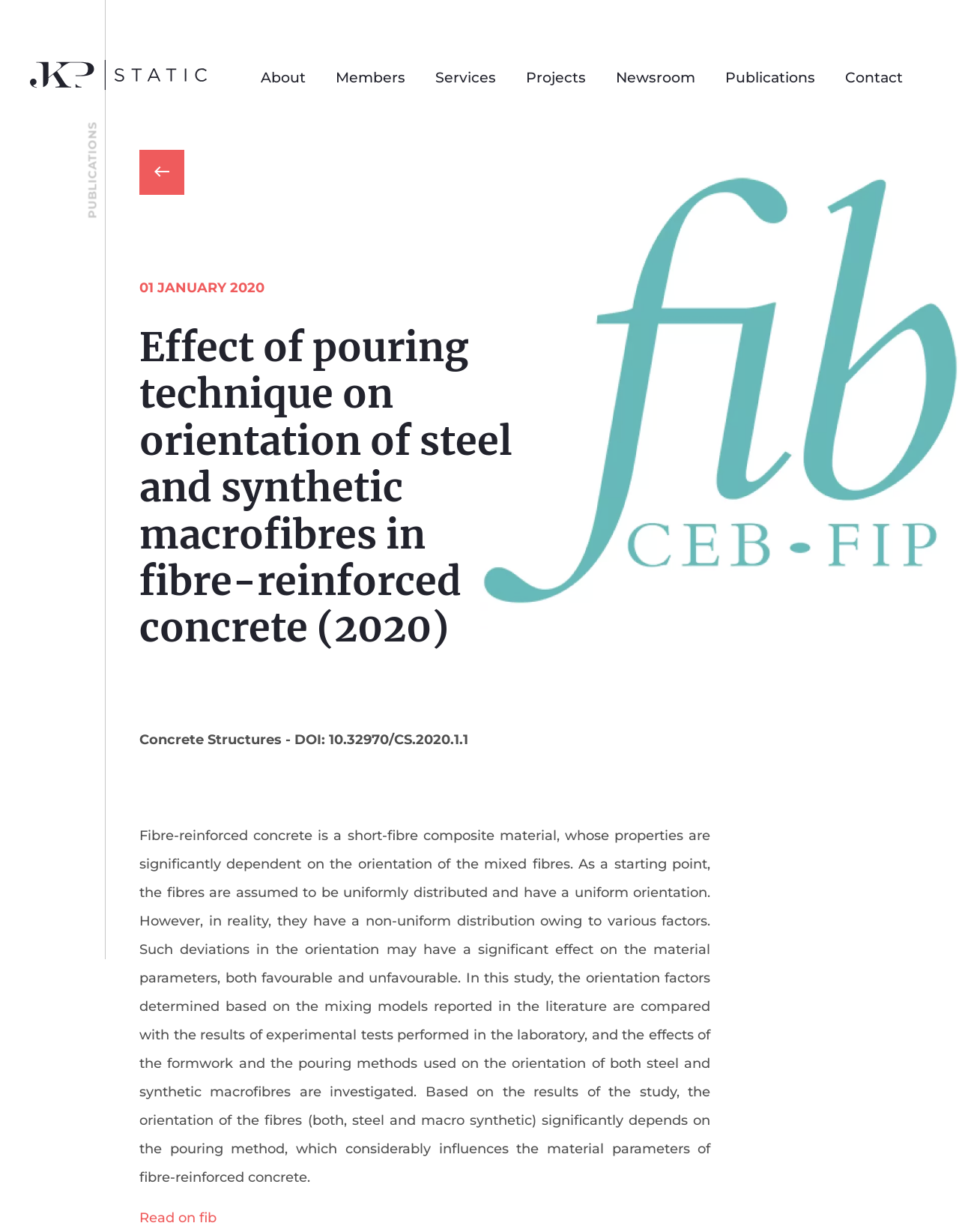Identify the bounding box coordinates for the UI element described as: "Read on fib".

[0.145, 0.982, 0.226, 0.995]